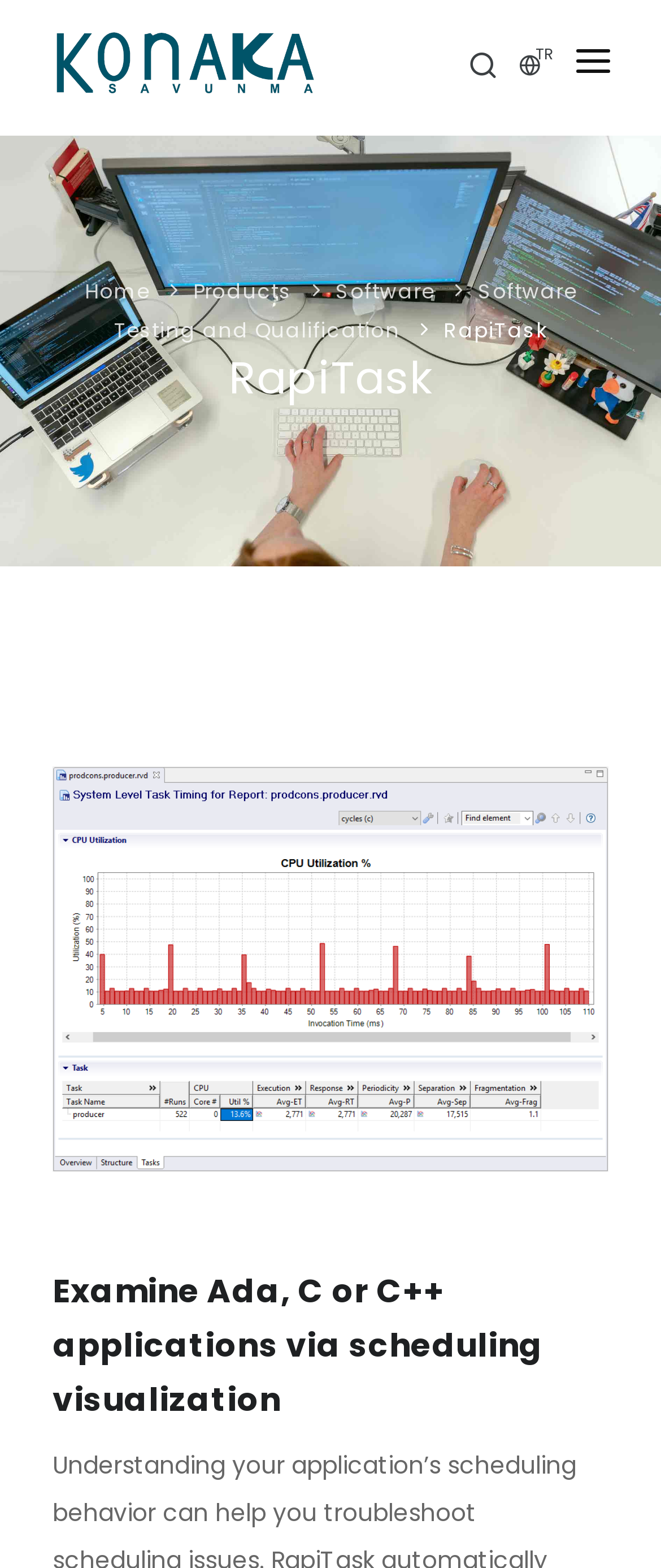Identify the bounding box coordinates necessary to click and complete the given instruction: "View RapiTask".

[0.671, 0.201, 0.828, 0.22]